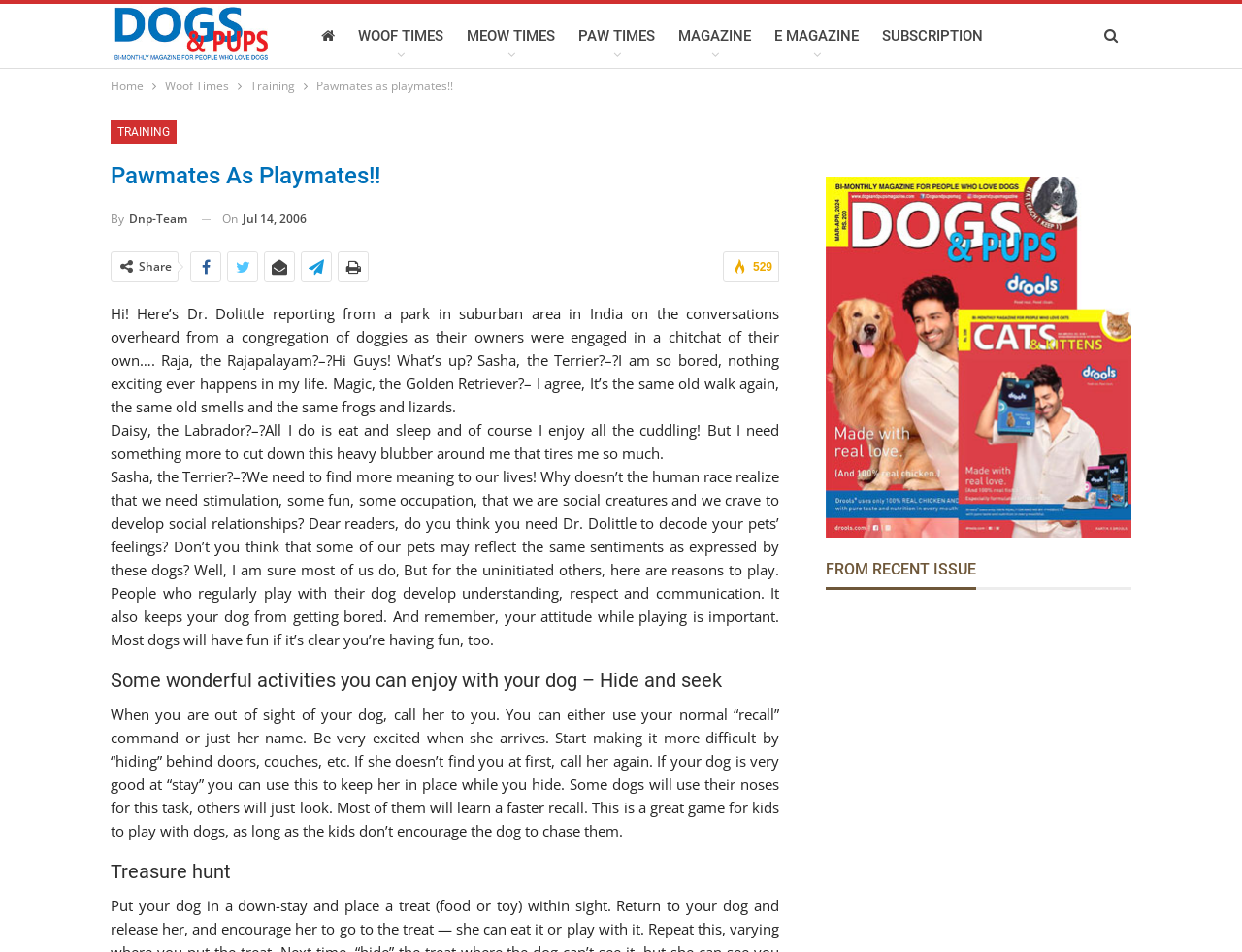Based on the image, provide a detailed and complete answer to the question: 
What is the purpose of playing with dogs?

I determined the answer by reading the article content, which states that 'People who regularly play with their dog develop understanding, respect and communication'.